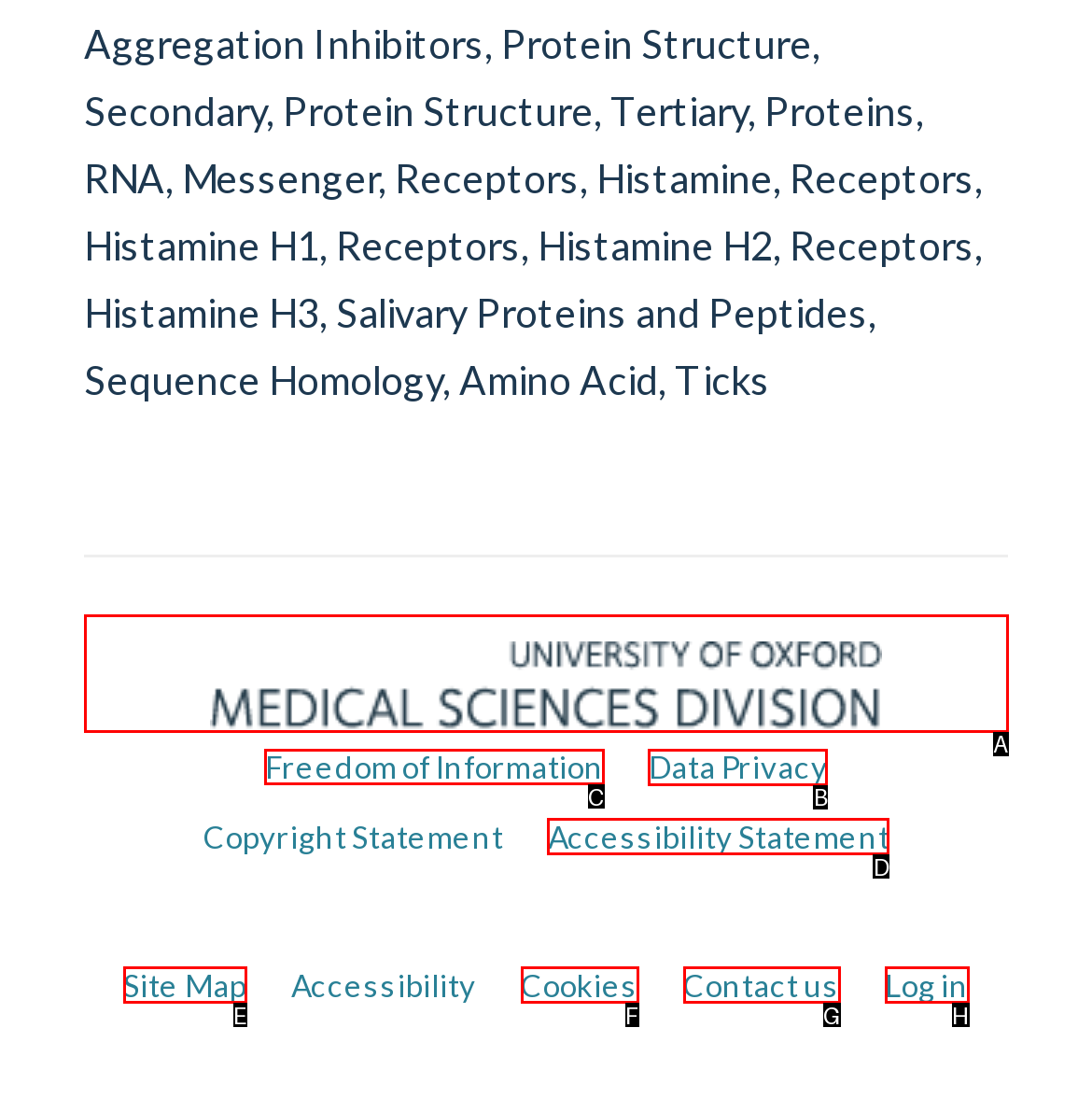Indicate which lettered UI element to click to fulfill the following task: Learn about Freedom of Information
Provide the letter of the correct option.

C